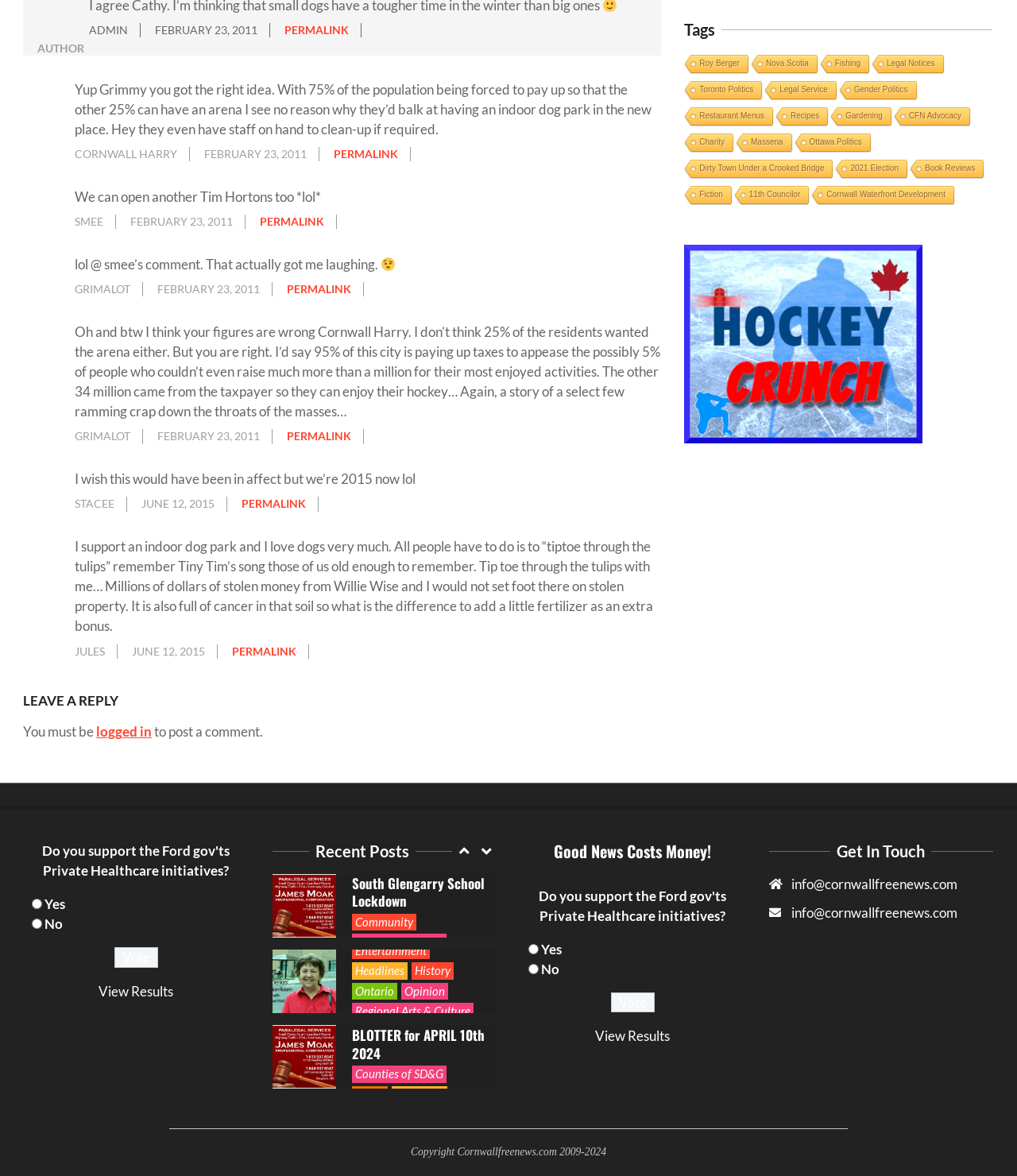Identify the bounding box coordinates of the section to be clicked to complete the task described by the following instruction: "view article by AUTHOR". The coordinates should be four float numbers between 0 and 1, formatted as [left, top, right, bottom].

[0.037, 0.036, 0.083, 0.047]